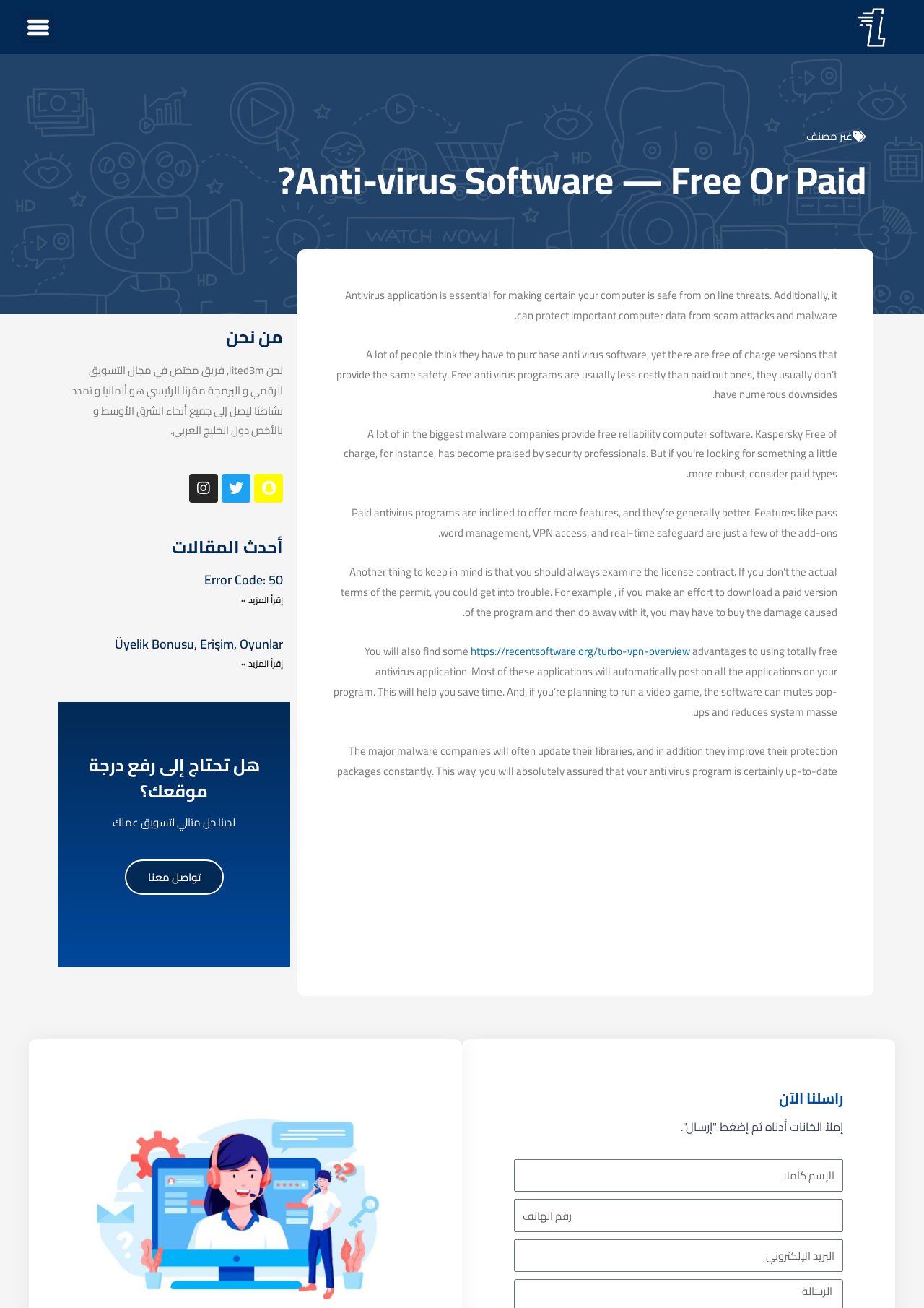What is the name of the company mentioned on this webpage?
Based on the image, answer the question in a detailed manner.

The company name is mentioned in the 'من نحن' section, which translates to 'About us', and it is stated that Lited3m is a team specialized in digital marketing and programming, with its main office in Germany and activities extending to the Middle East and Gulf Arab countries.